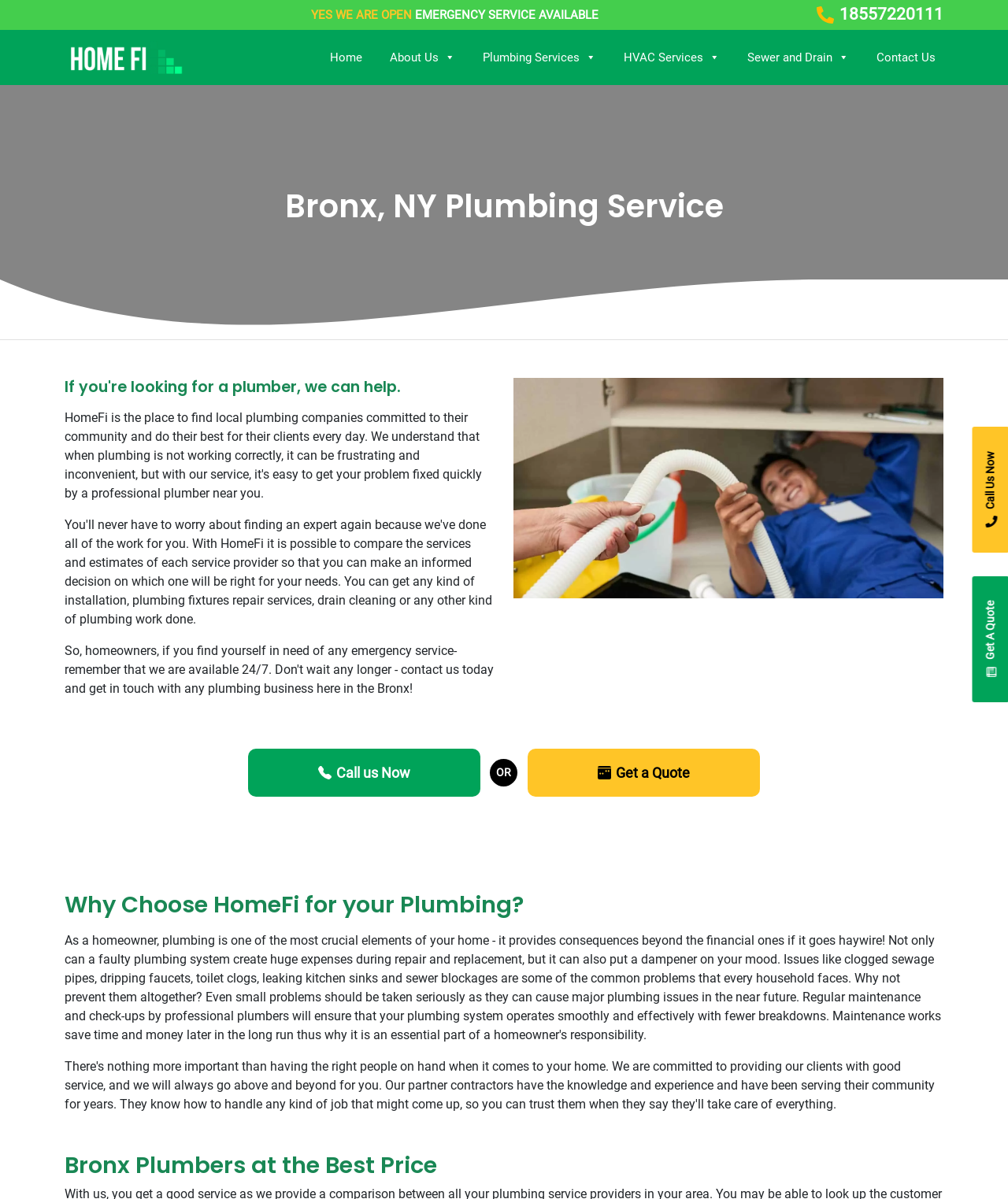Identify the bounding box coordinates of the element to click to follow this instruction: 'Learn more about plumbing services'. Ensure the coordinates are four float values between 0 and 1, provided as [left, top, right, bottom].

[0.459, 0.035, 0.599, 0.061]